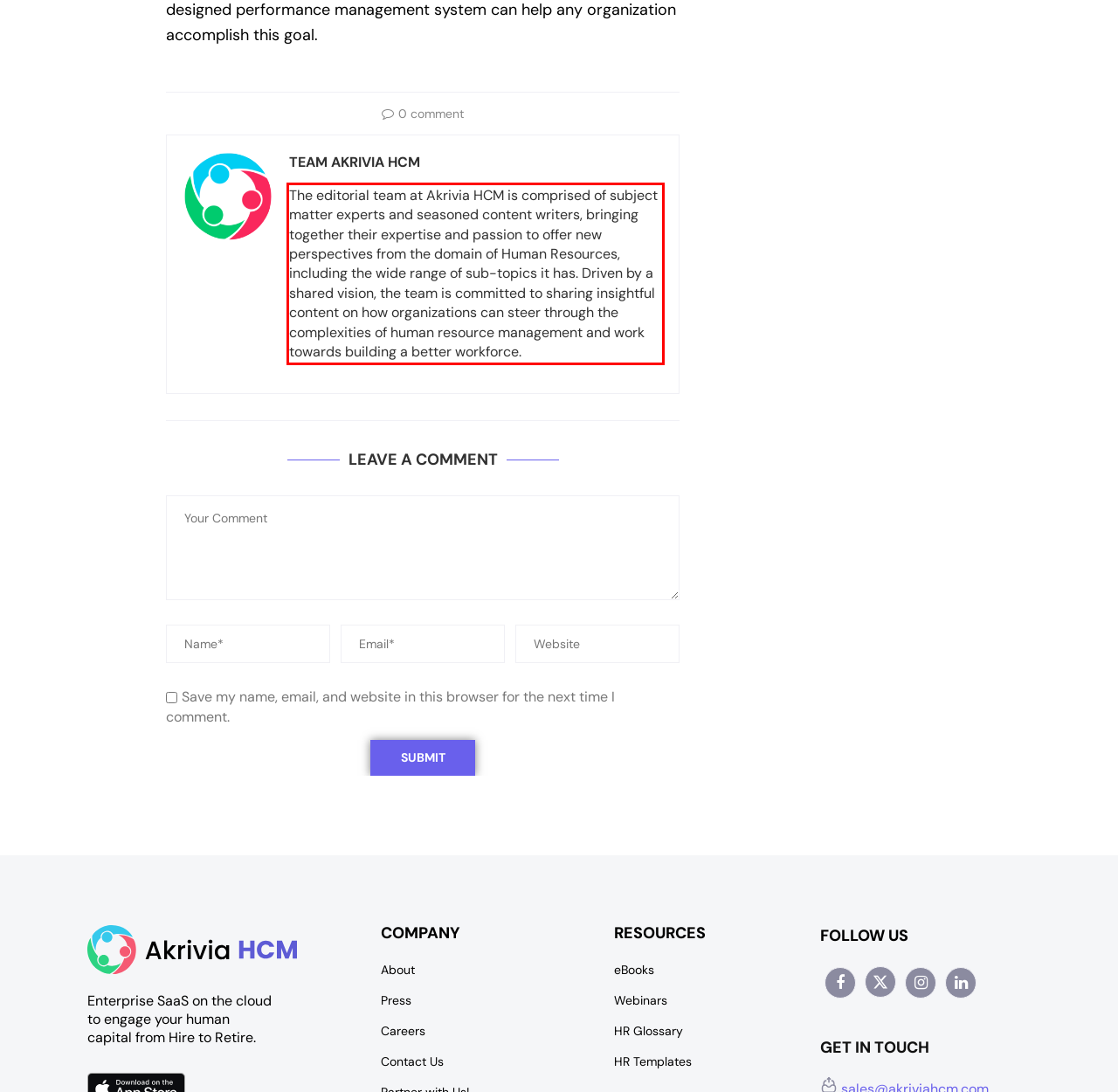Using the provided screenshot of a webpage, recognize the text inside the red rectangle bounding box by performing OCR.

The editorial team at Akrivia HCM is comprised of subject matter experts and seasoned content writers, bringing together their expertise and passion to offer new perspectives from the domain of Human Resources, including the wide range of sub-topics it has. Driven by a shared vision, the team is committed to sharing insightful content on how organizations can steer through the complexities of human resource management and work towards building a better workforce.